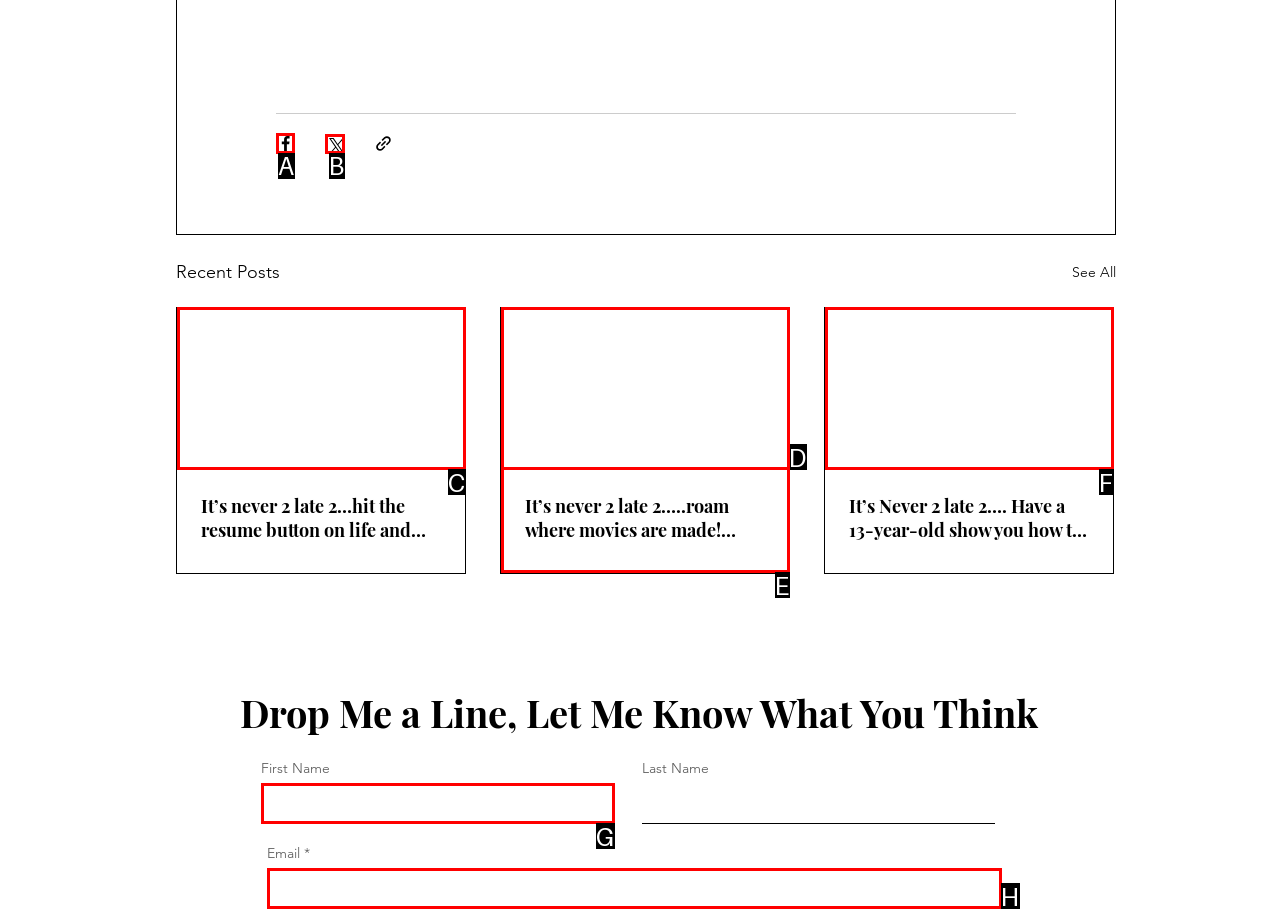Pick the option that should be clicked to perform the following task: Share via Facebook
Answer with the letter of the selected option from the available choices.

A